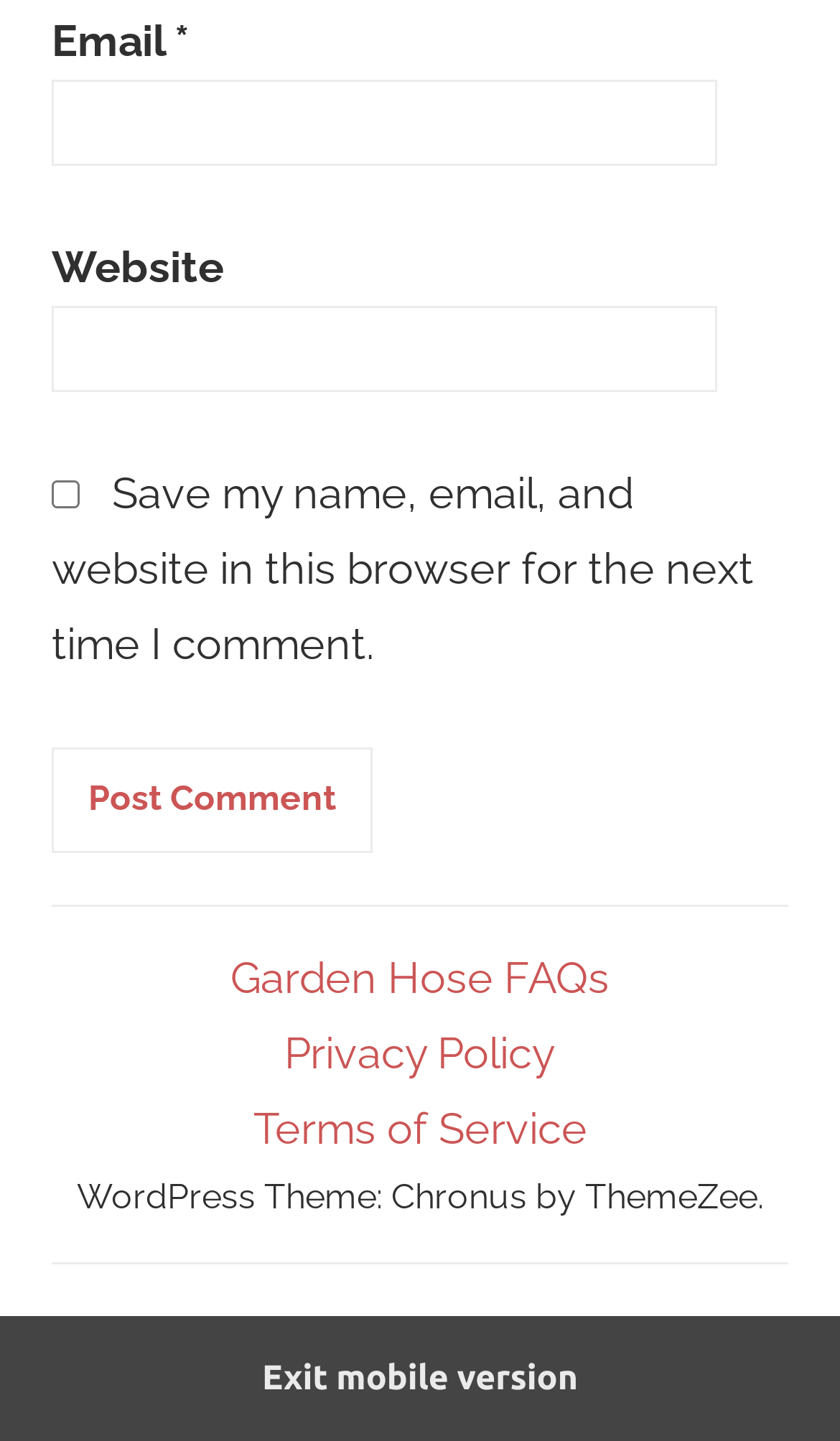Please answer the following question using a single word or phrase: 
How many links are present in the footer section?

4